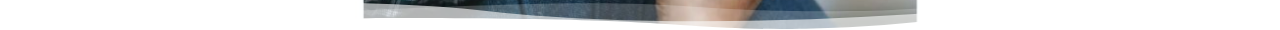Provide a comprehensive description of the image.

The image featured prominently displays a visually appealing and modern design element, likely a decorative header or banner, contributing to the overall aesthetic of the webpage focused on an exclusive offer for Fishery members at the Angling Trust. The subtle gradient and smooth lines suggest a professional and inviting atmosphere, aligning with the theme of fishing and outdoor leisure activities. This design is part of a larger message aimed at engaging fishing enthusiasts by promoting special benefits and services that enhance their fishing experiences in the UK.